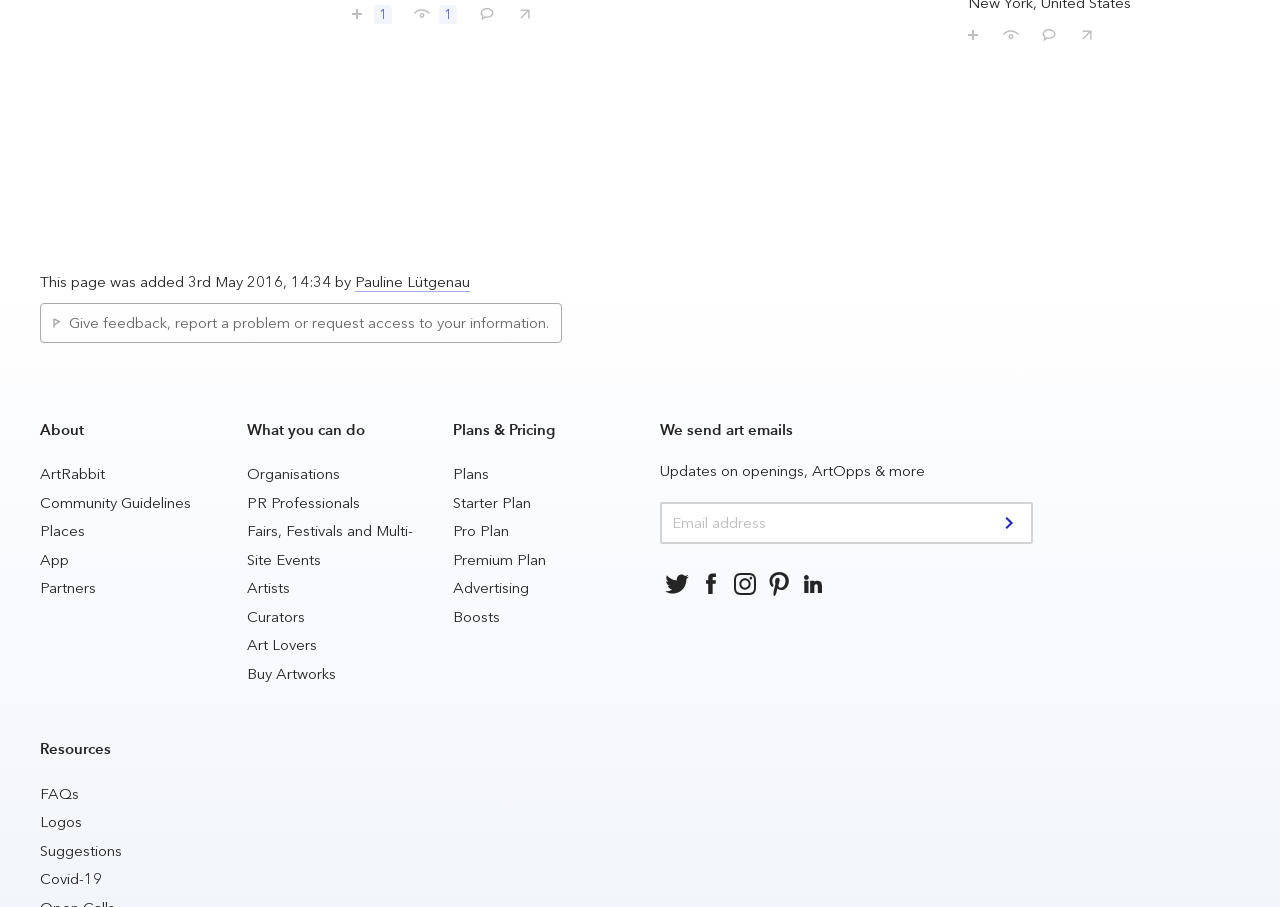Please identify the bounding box coordinates of the element that needs to be clicked to perform the following instruction: "Comment on ROBERT C. MORGAN".

[0.804, 0.016, 0.826, 0.049]